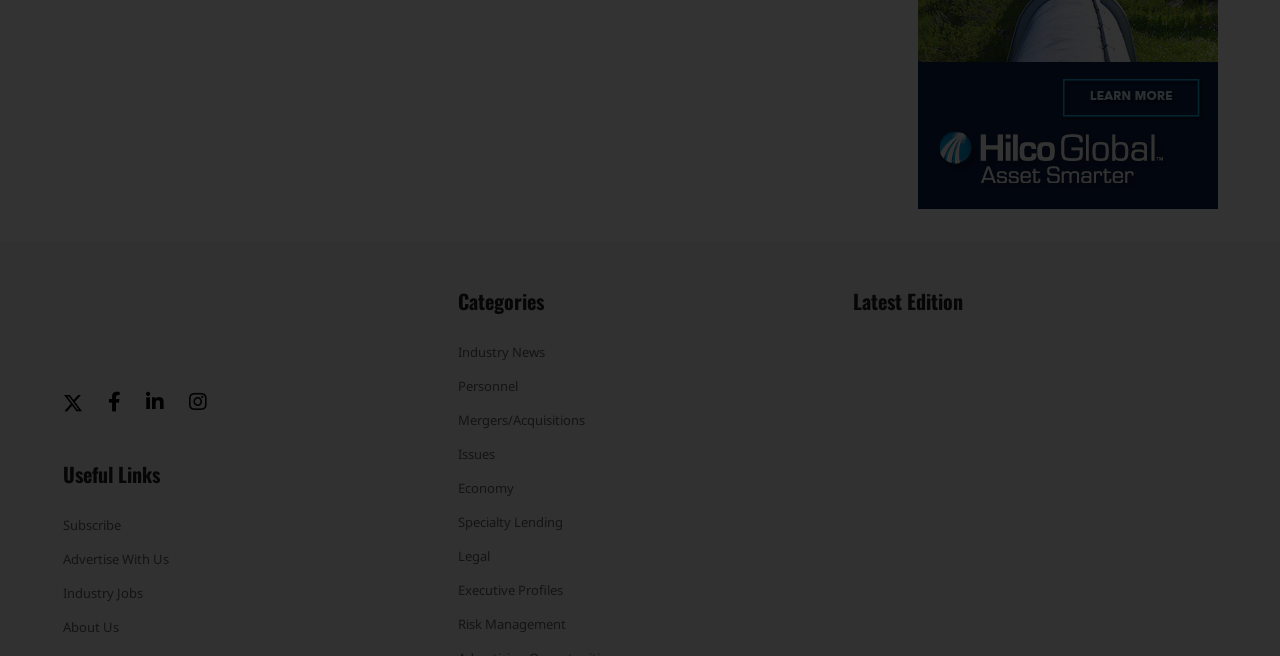Please respond in a single word or phrase: 
How many social media links are present?

3